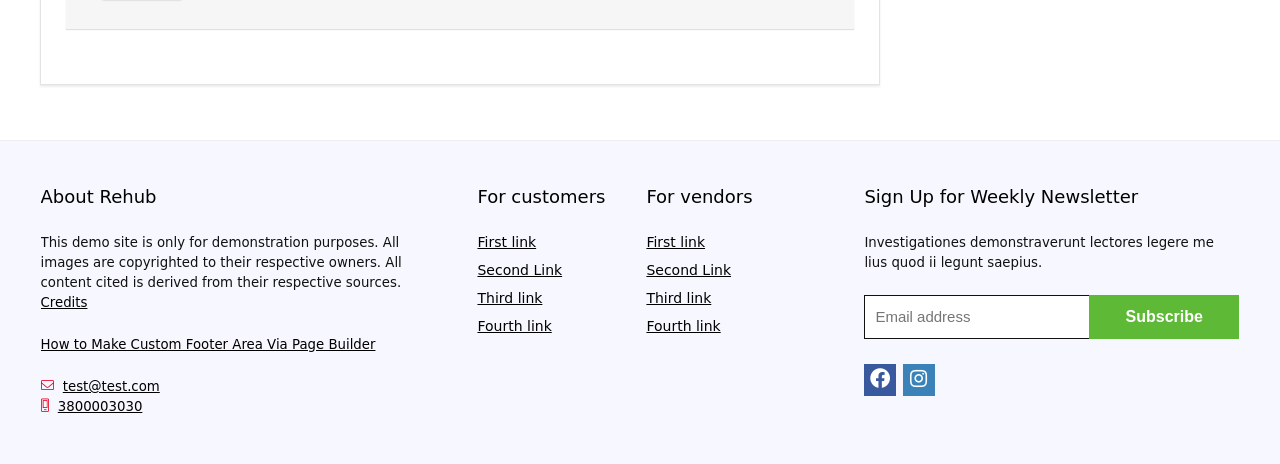Find the bounding box coordinates of the area that needs to be clicked in order to achieve the following instruction: "Contact us". The coordinates should be specified as four float numbers between 0 and 1, i.e., [left, top, right, bottom].

None